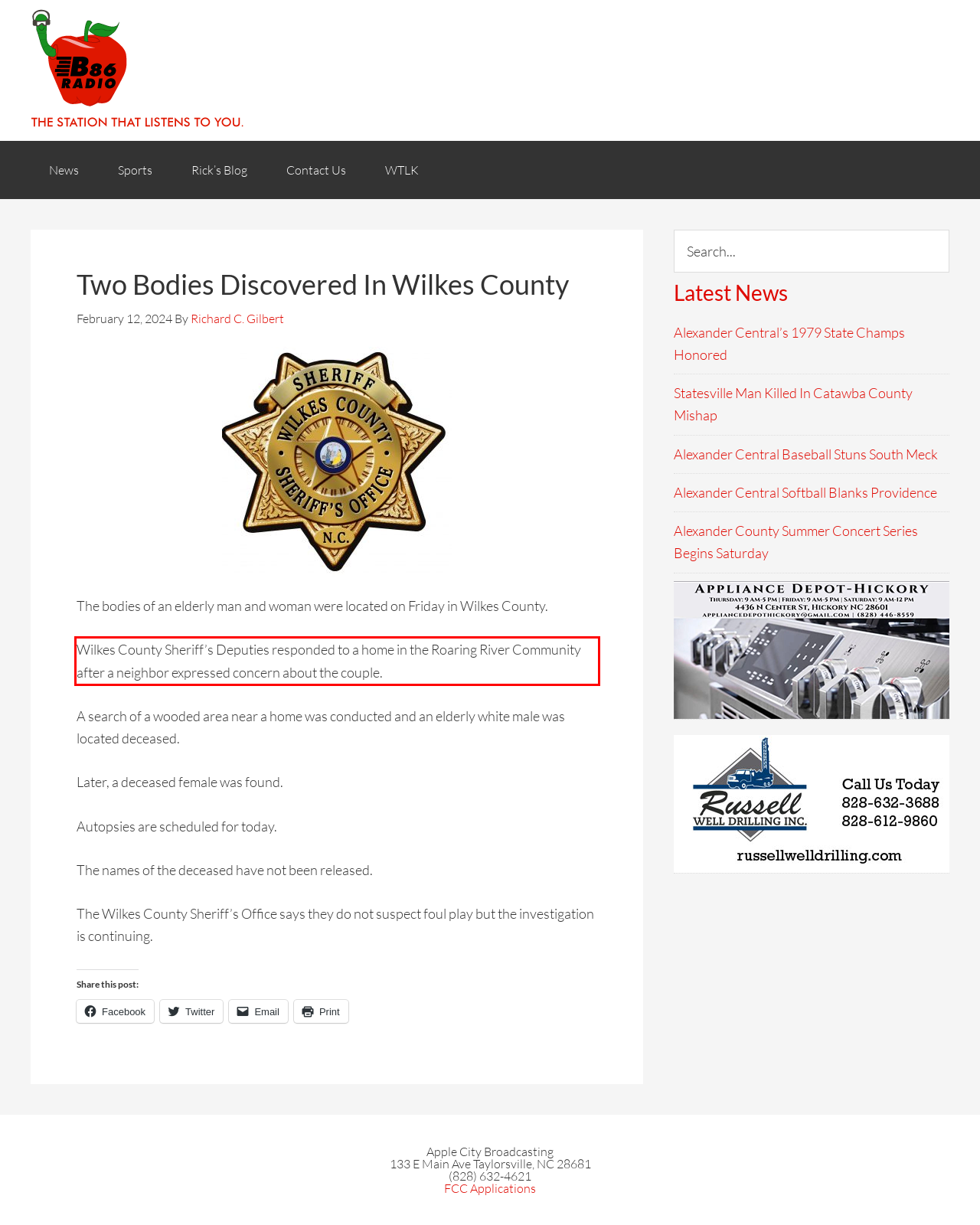Given a webpage screenshot with a red bounding box, perform OCR to read and deliver the text enclosed by the red bounding box.

Wilkes County Sheriff’s Deputies responded to a home in the Roaring River Community after a neighbor expressed concern about the couple.